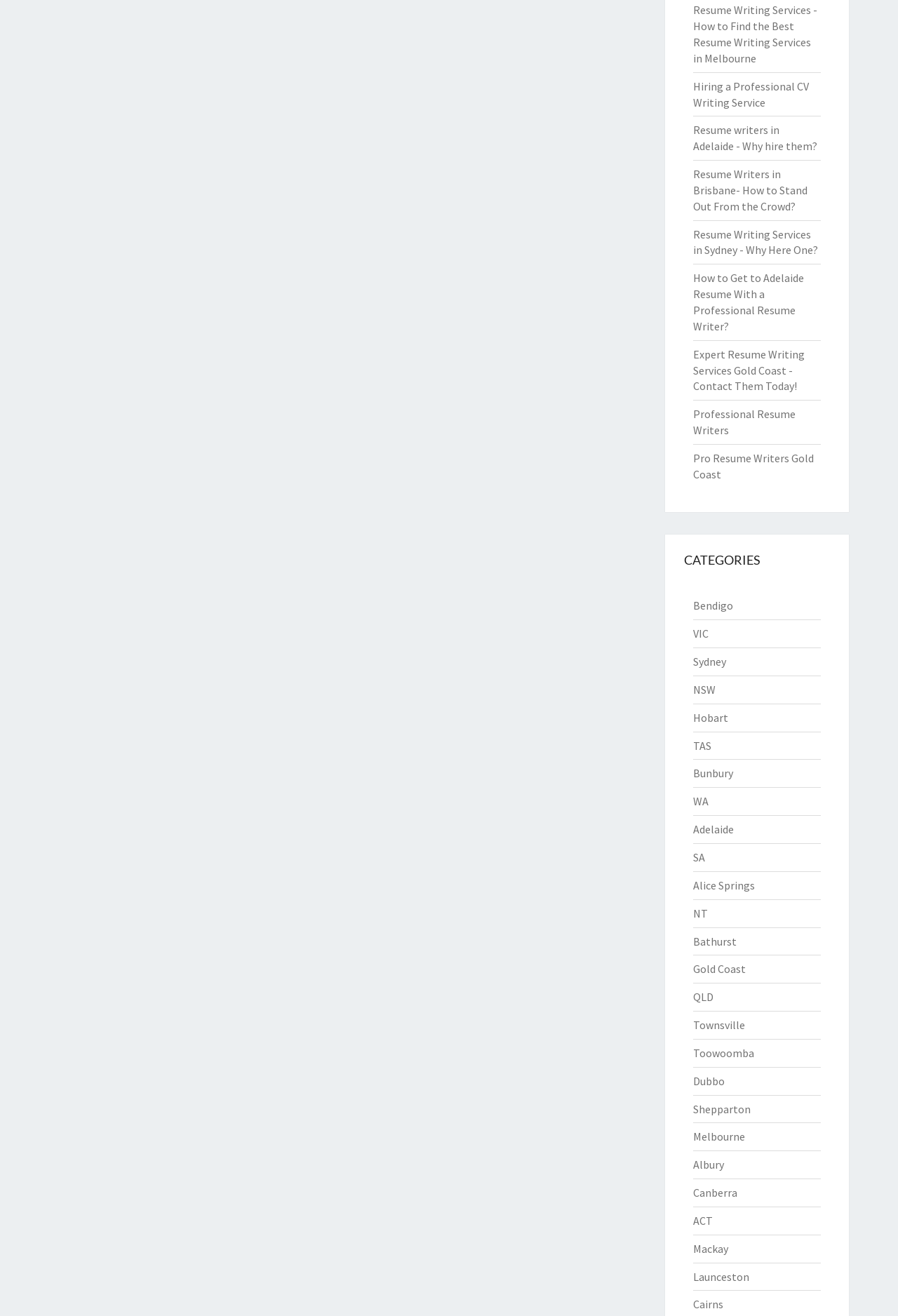How many states are listed on the webpage?
Please ensure your answer is as detailed and informative as possible.

By counting the number of state abbreviations provided on the webpage, I found that there are 7 states listed, including VIC, NSW, TAS, WA, SA, NT, and QLD.